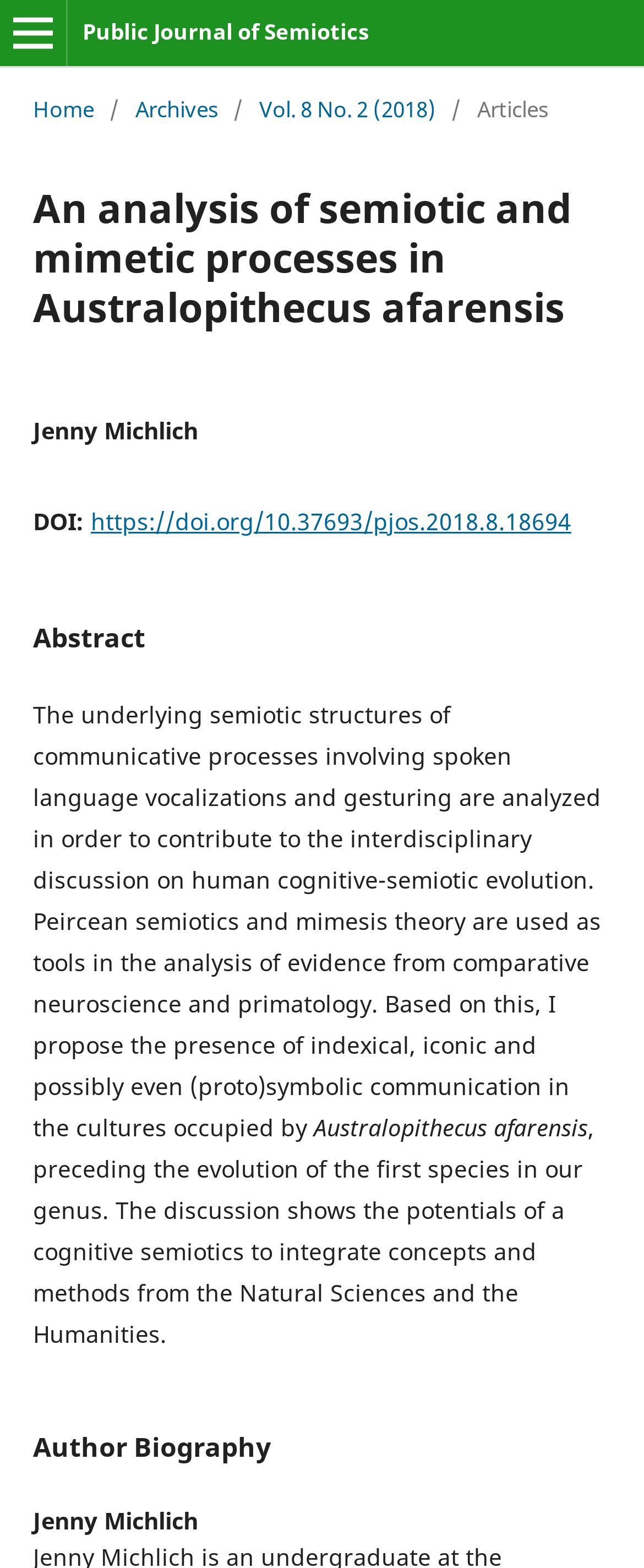Answer the question using only a single word or phrase: 
Who is the author of the article?

Jenny Michlich